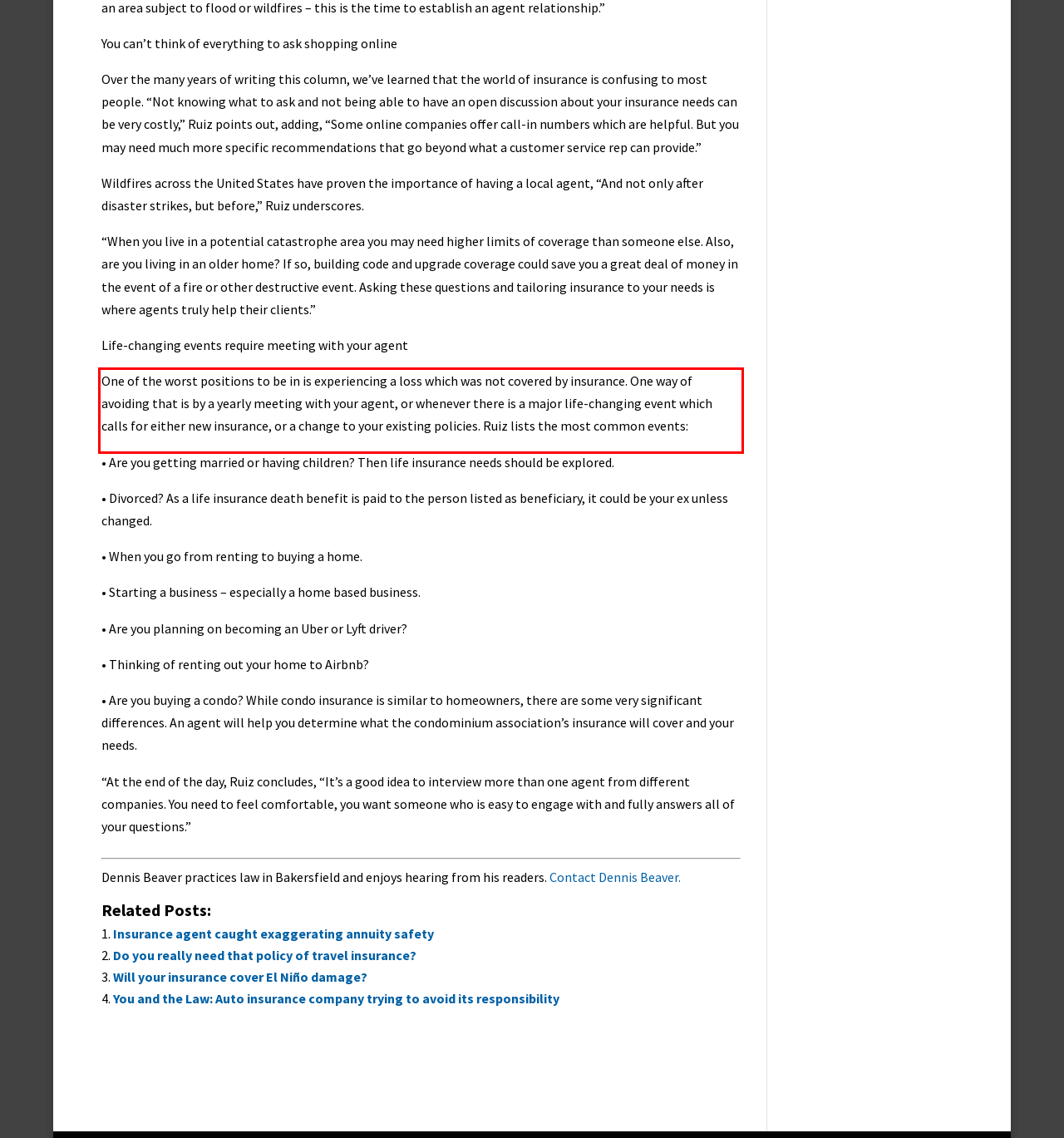Given the screenshot of the webpage, identify the red bounding box, and recognize the text content inside that red bounding box.

One of the worst positions to be in is experiencing a loss which was not covered by insurance. One way of avoiding that is by a yearly meeting with your agent, or whenever there is a major life-changing event which calls for either new insurance, or a change to your existing policies. Ruiz lists the most common events: